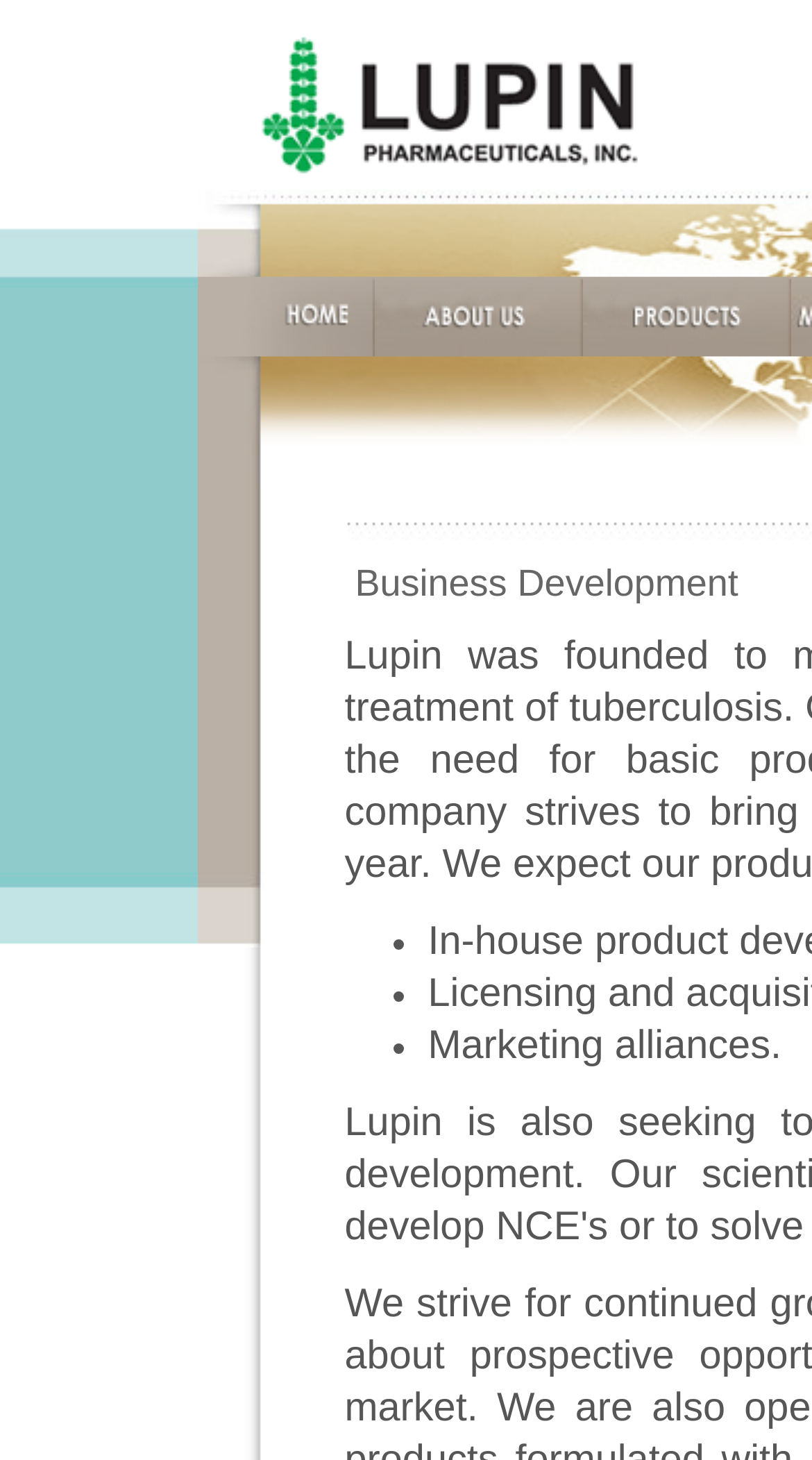Give a detailed account of the webpage's layout and content.

The webpage is about Lupin Pharmaceuticals, Inc. At the top, there are three links positioned side by side, taking up about half of the screen width. Below these links, there is a small, non-descriptive text element containing a single non-breaking space character. 

Further down, there is a heading titled "Business Development" that spans about half of the screen width. Under this heading, there are three bullet points, each marked with a bullet symbol, arranged vertically. The first bullet point is not labeled, but the second one is described as "Marketing alliances."